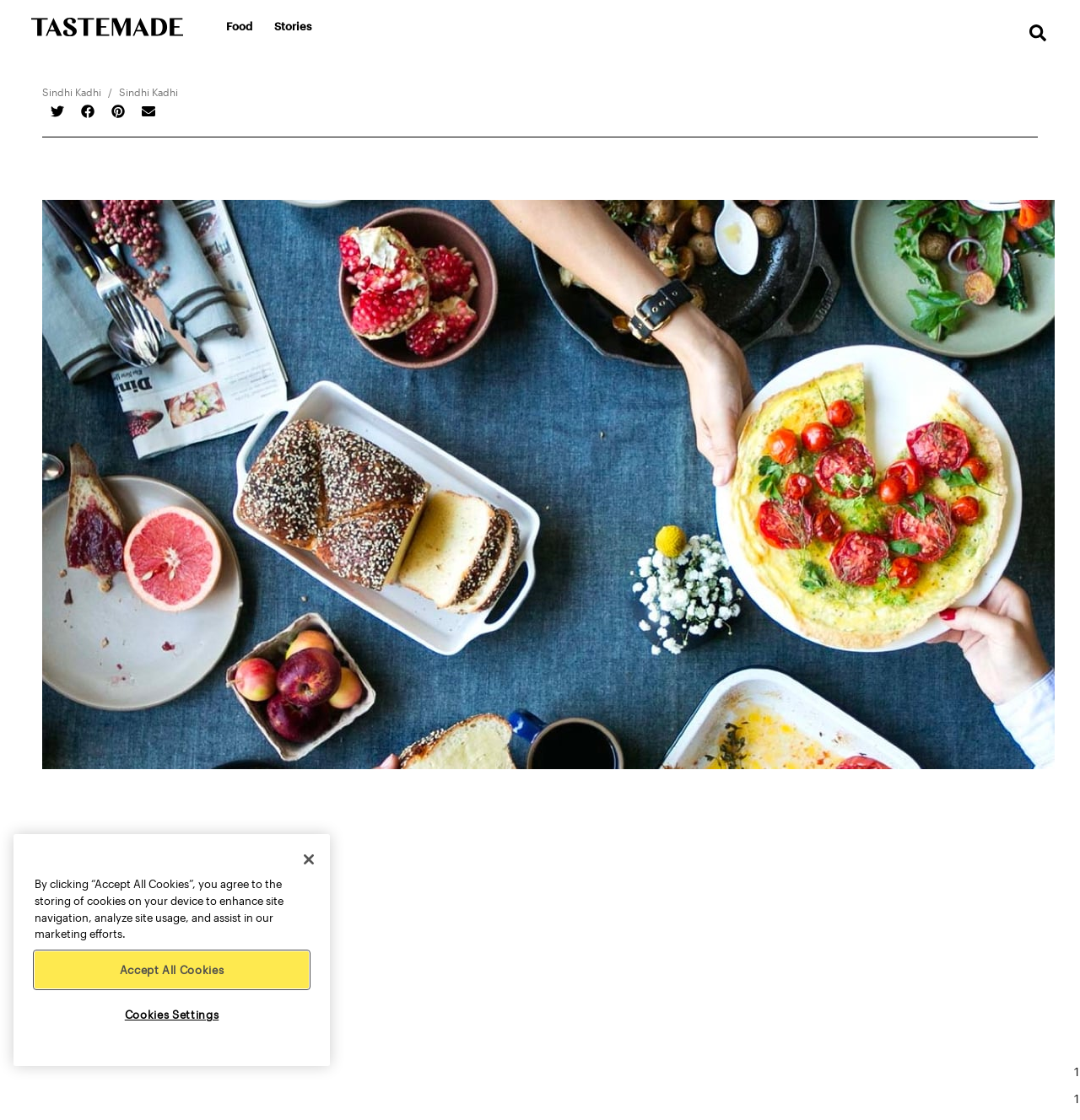Identify the bounding box coordinates for the region of the element that should be clicked to carry out the instruction: "Explore Food section". The bounding box coordinates should be four float numbers between 0 and 1, i.e., [left, top, right, bottom].

[0.199, 0.005, 0.244, 0.043]